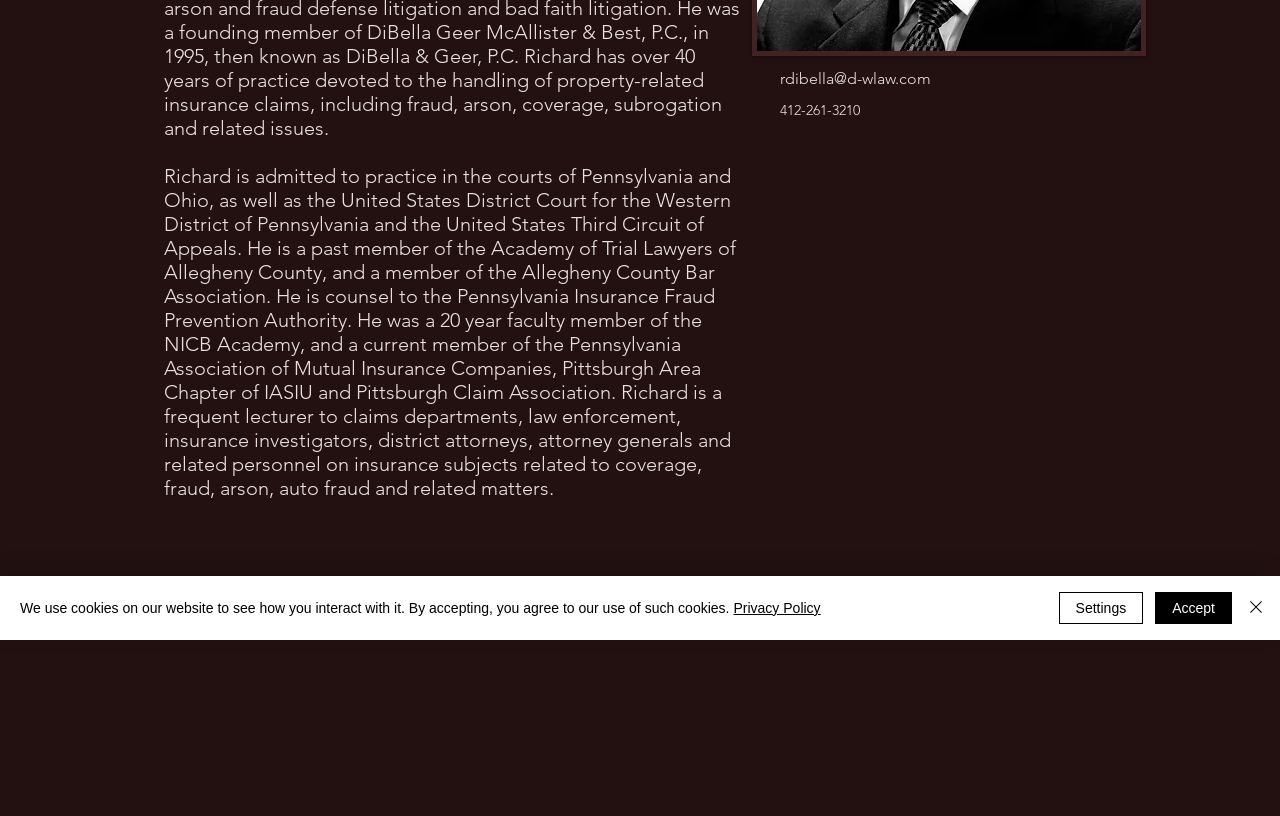Bounding box coordinates should be provided in the format (top-left x, top-left y, bottom-right x, bottom-right y) with all values between 0 and 1. Identify the bounding box for this UI element: Privacy Policy

[0.573, 0.735, 0.641, 0.755]